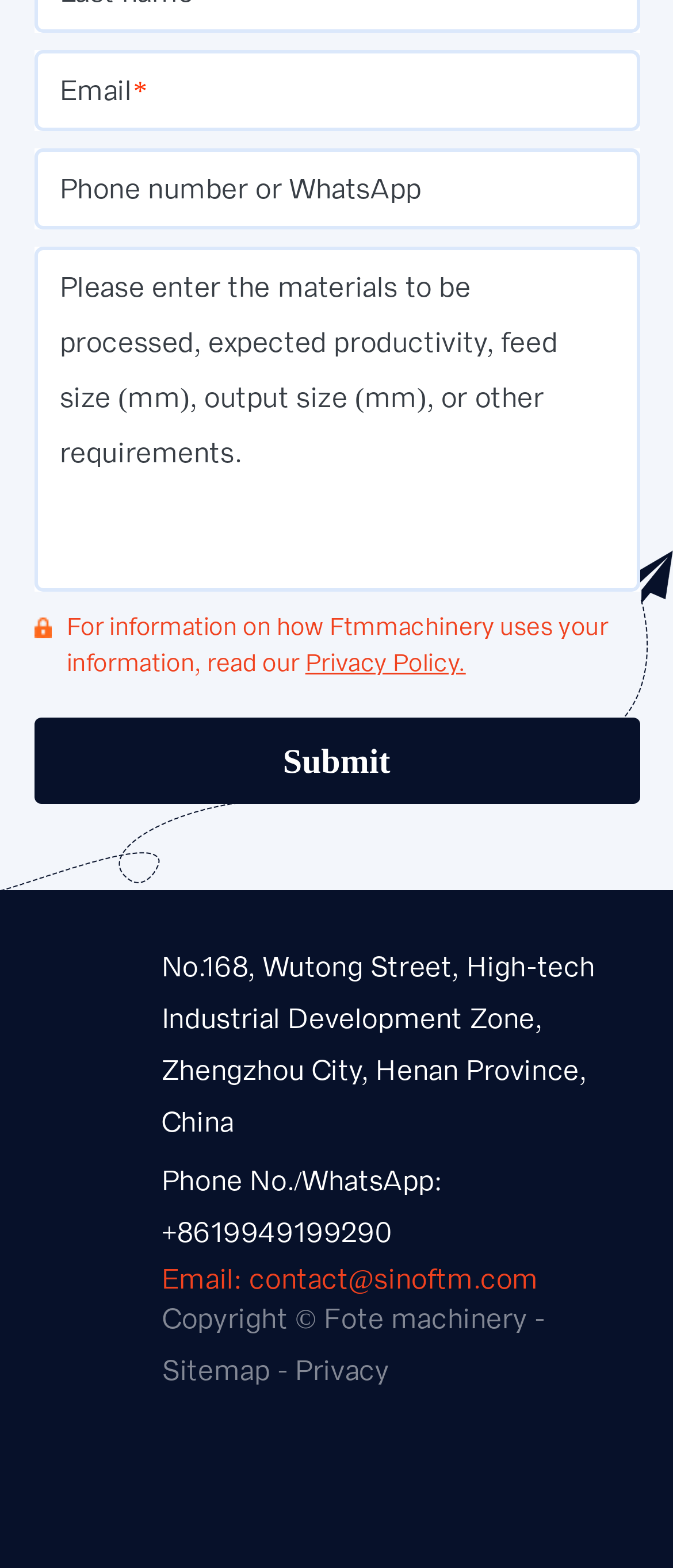Find the bounding box coordinates for the HTML element described in this sentence: "parent_node: Email * aria-describedby="email-notes" name="email"". Provide the coordinates as four float numbers between 0 and 1, in the format [left, top, right, bottom].

None